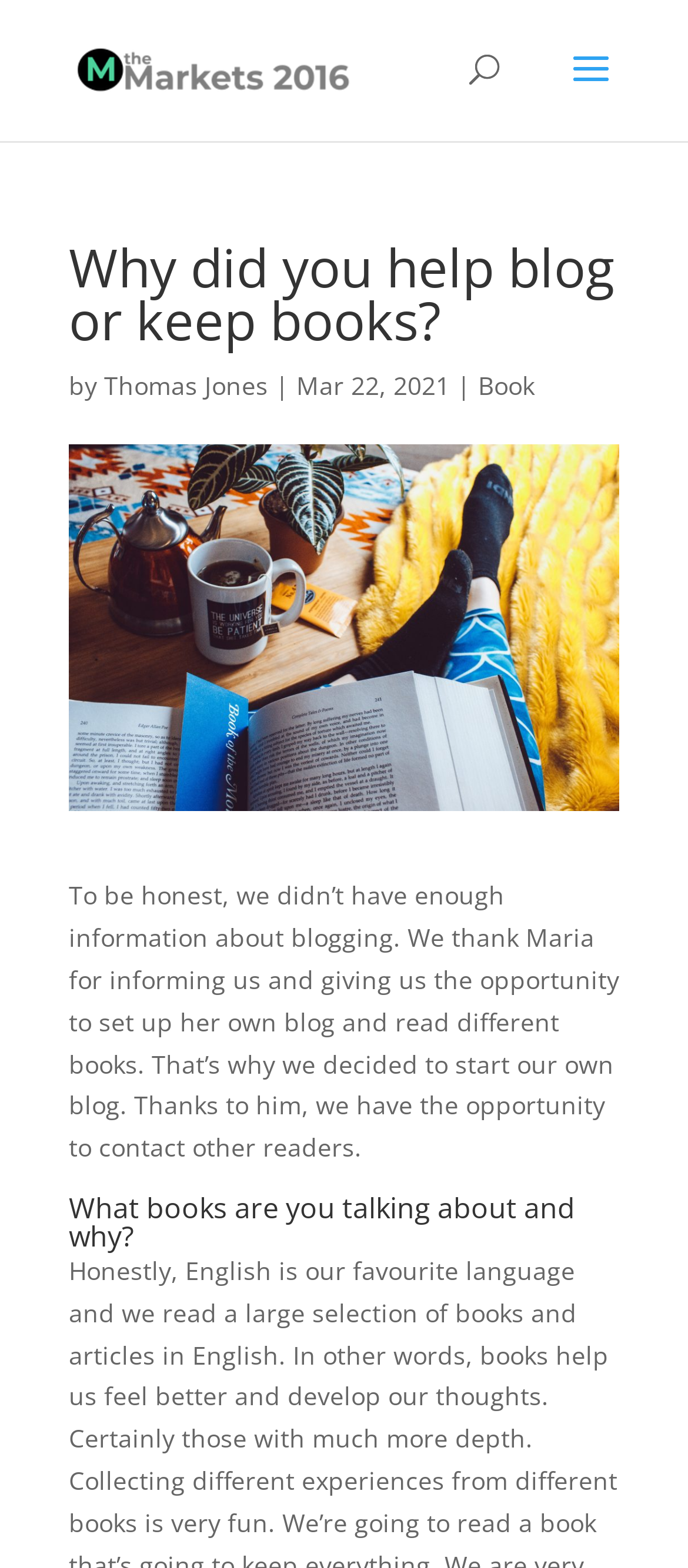What is the date of the blog post?
Answer the question with a single word or phrase, referring to the image.

Mar 22, 2021